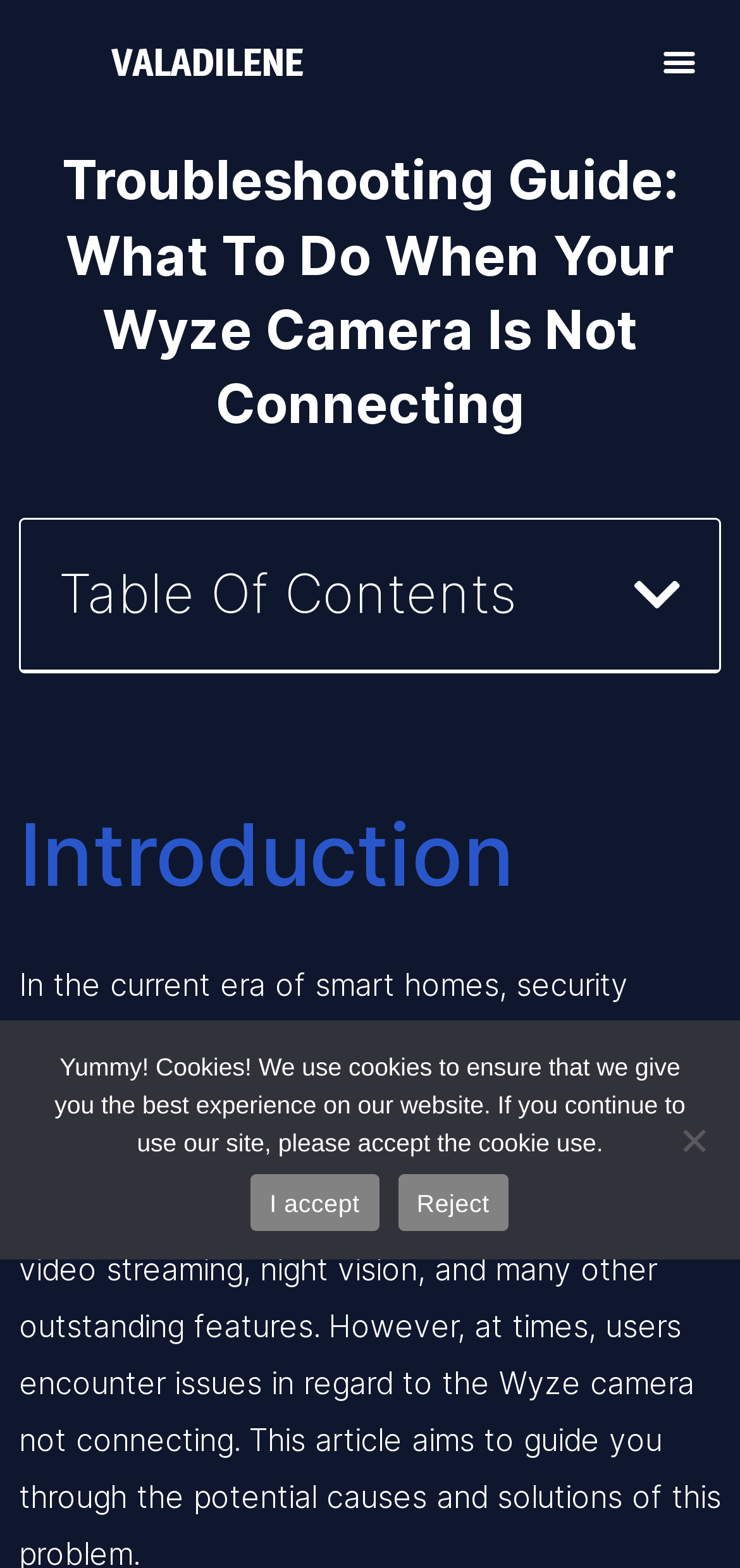Identify and provide the bounding box for the element described by: "Menu".

[0.884, 0.024, 0.953, 0.056]